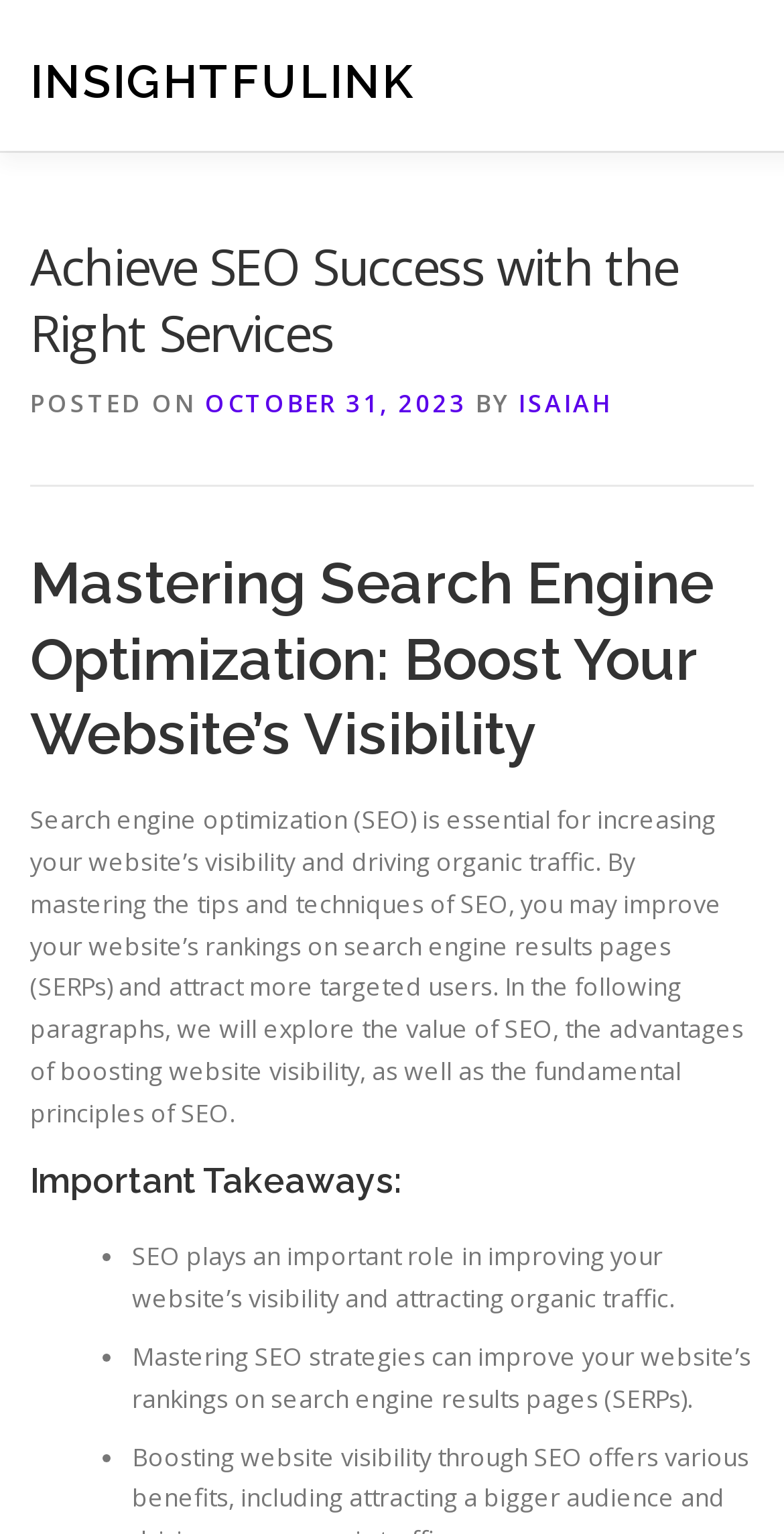Give the bounding box coordinates for the element described as: "Contact".

[0.003, 0.0, 0.374, 0.056]